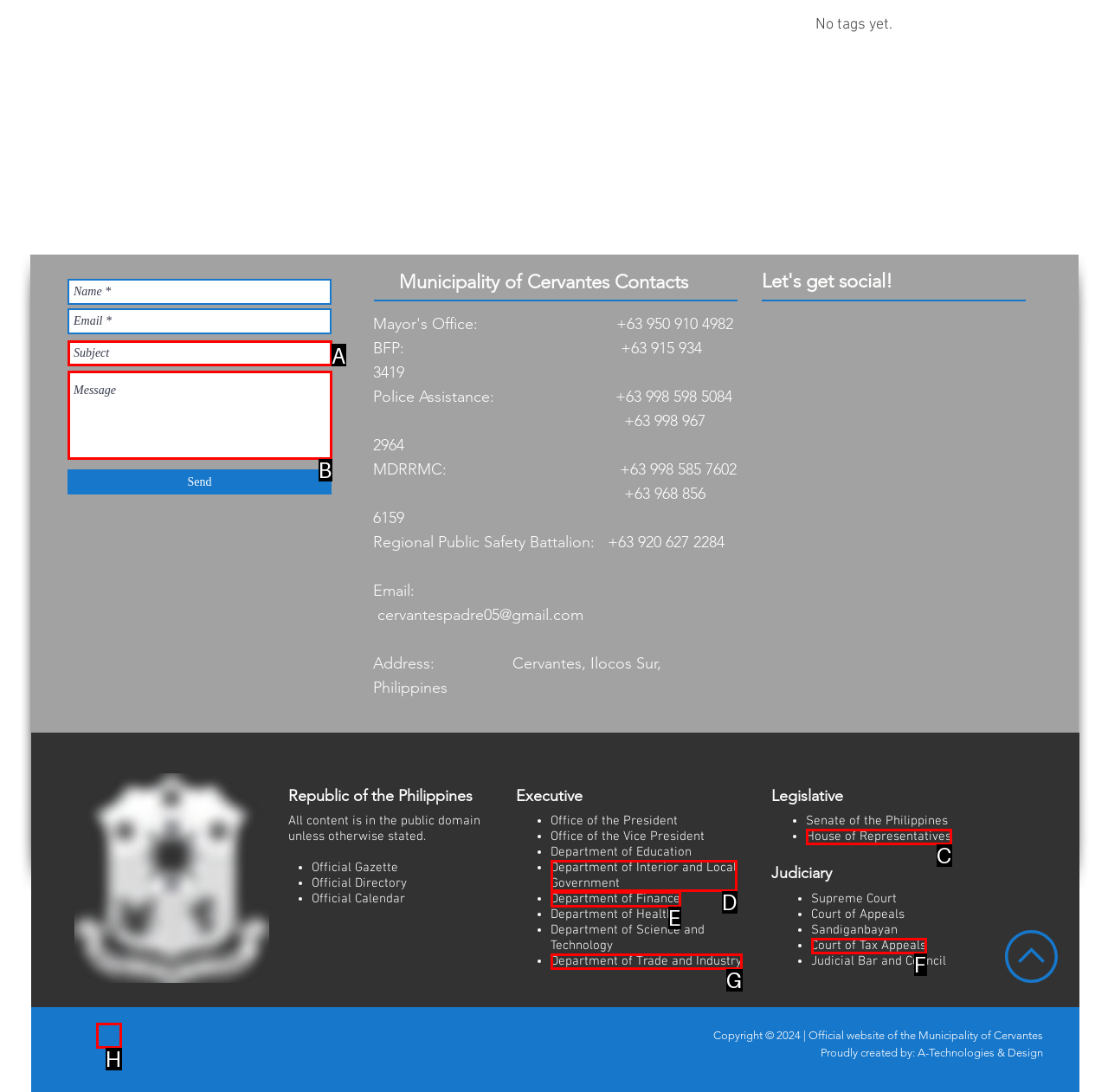Choose the option that best matches the description: Department of Finance
Indicate the letter of the matching option directly.

E